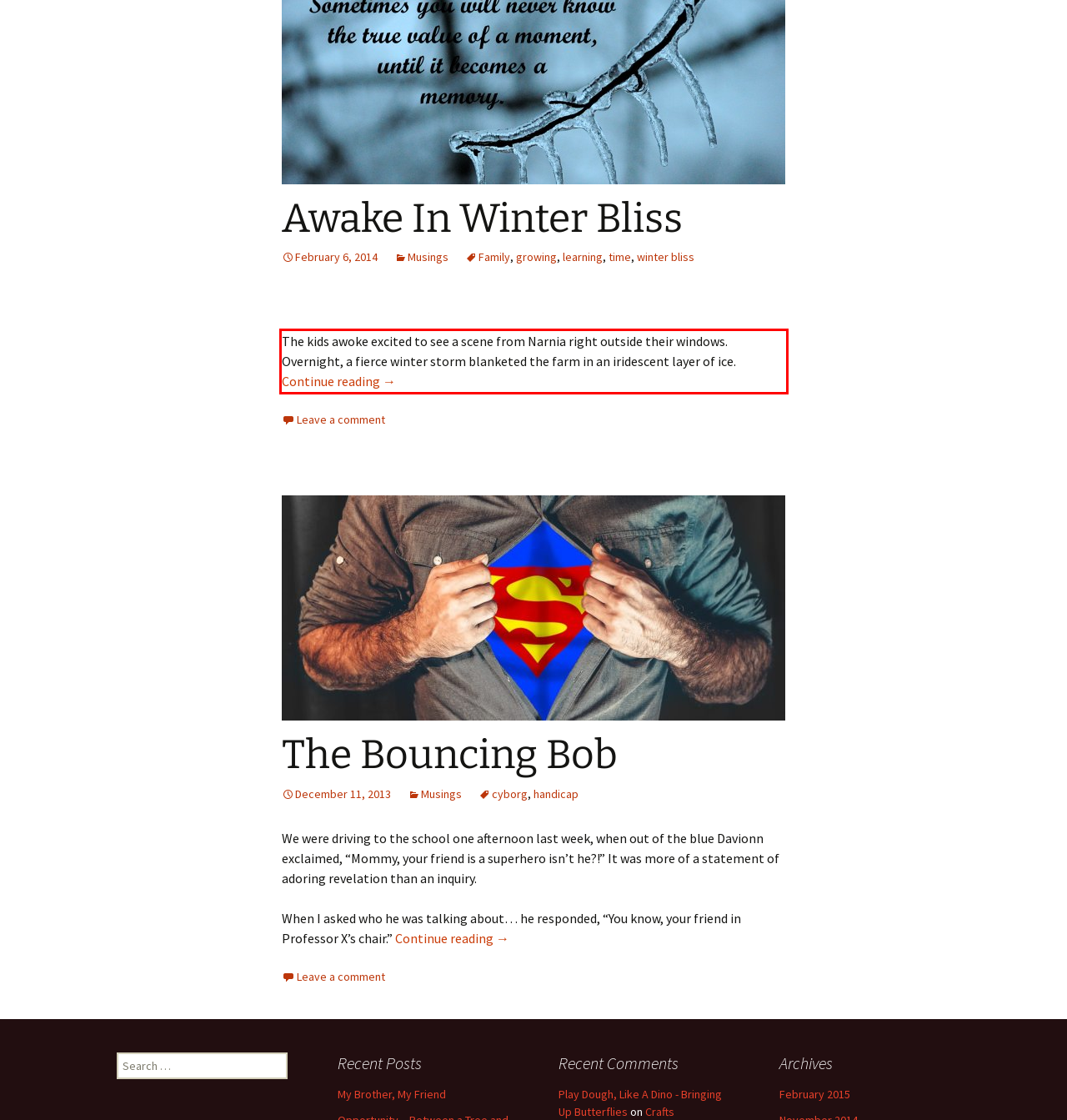You have a screenshot of a webpage with a red bounding box. Use OCR to generate the text contained within this red rectangle.

The kids awoke excited to see a scene from Narnia right outside their windows. Overnight, a fierce winter storm blanketed the farm in an iridescent layer of ice. Continue reading Awake In Winter Bliss →